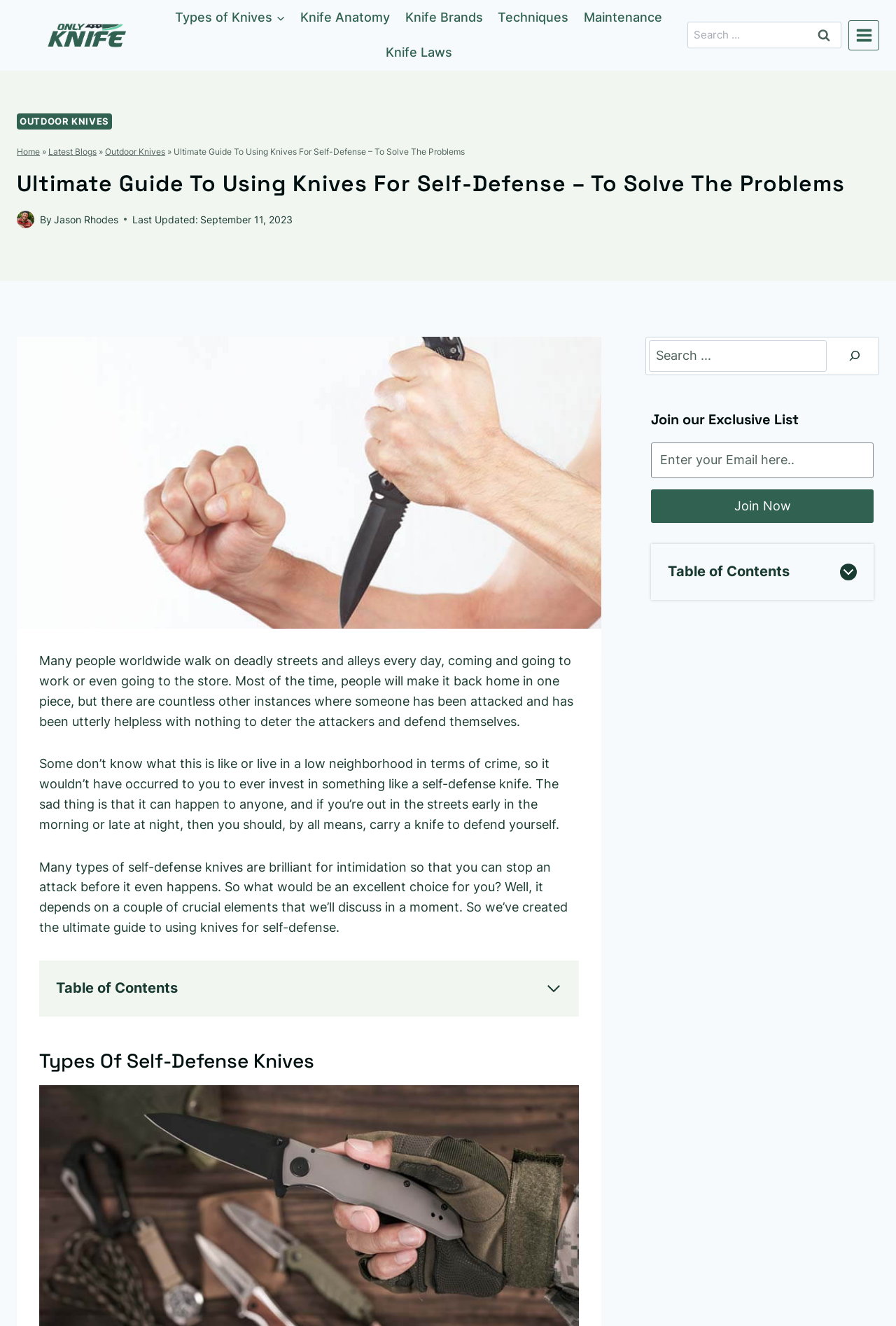Could you find the bounding box coordinates of the clickable area to complete this instruction: "reply to this topic"?

None